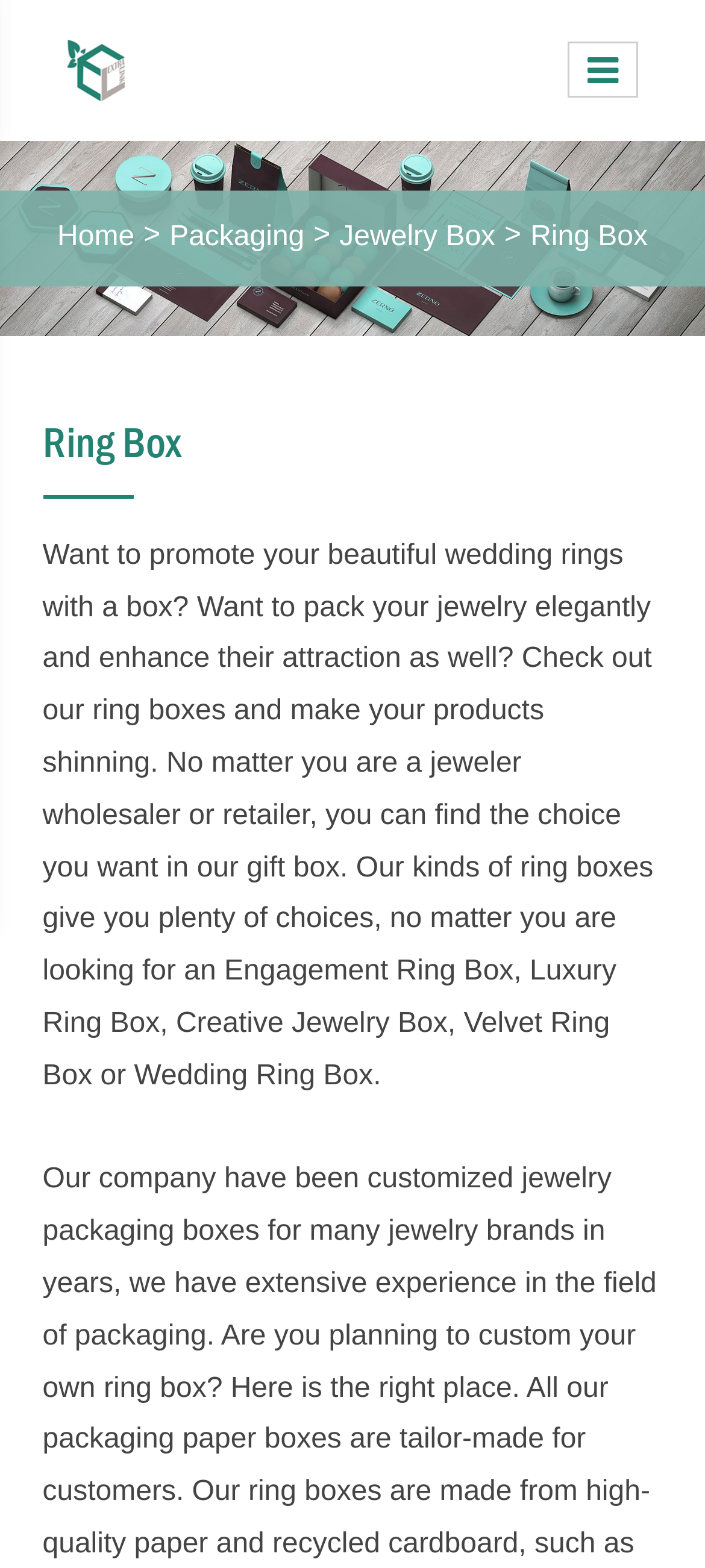Use a single word or phrase to answer the following:
What type of product is promoted on this webpage?

Ring boxes